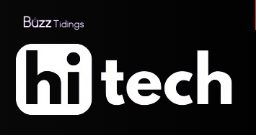What is the font style of the word 'hi'?
Using the image as a reference, answer the question with a short word or phrase.

Modern, stylized